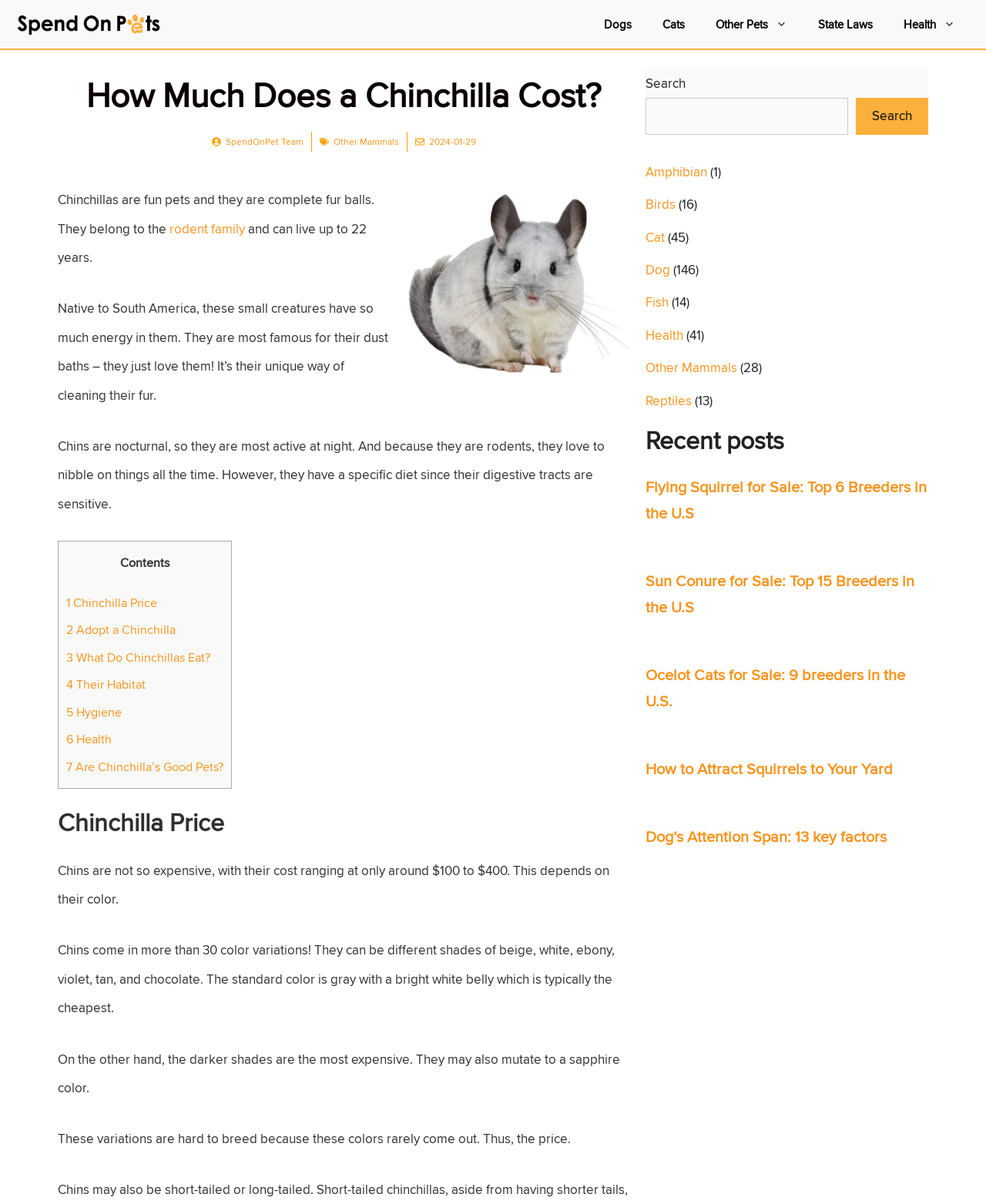Please specify the coordinates of the bounding box for the element that should be clicked to carry out this instruction: "Check recent posts". The coordinates must be four float numbers between 0 and 1, formatted as [left, top, right, bottom].

[0.654, 0.348, 0.941, 0.383]